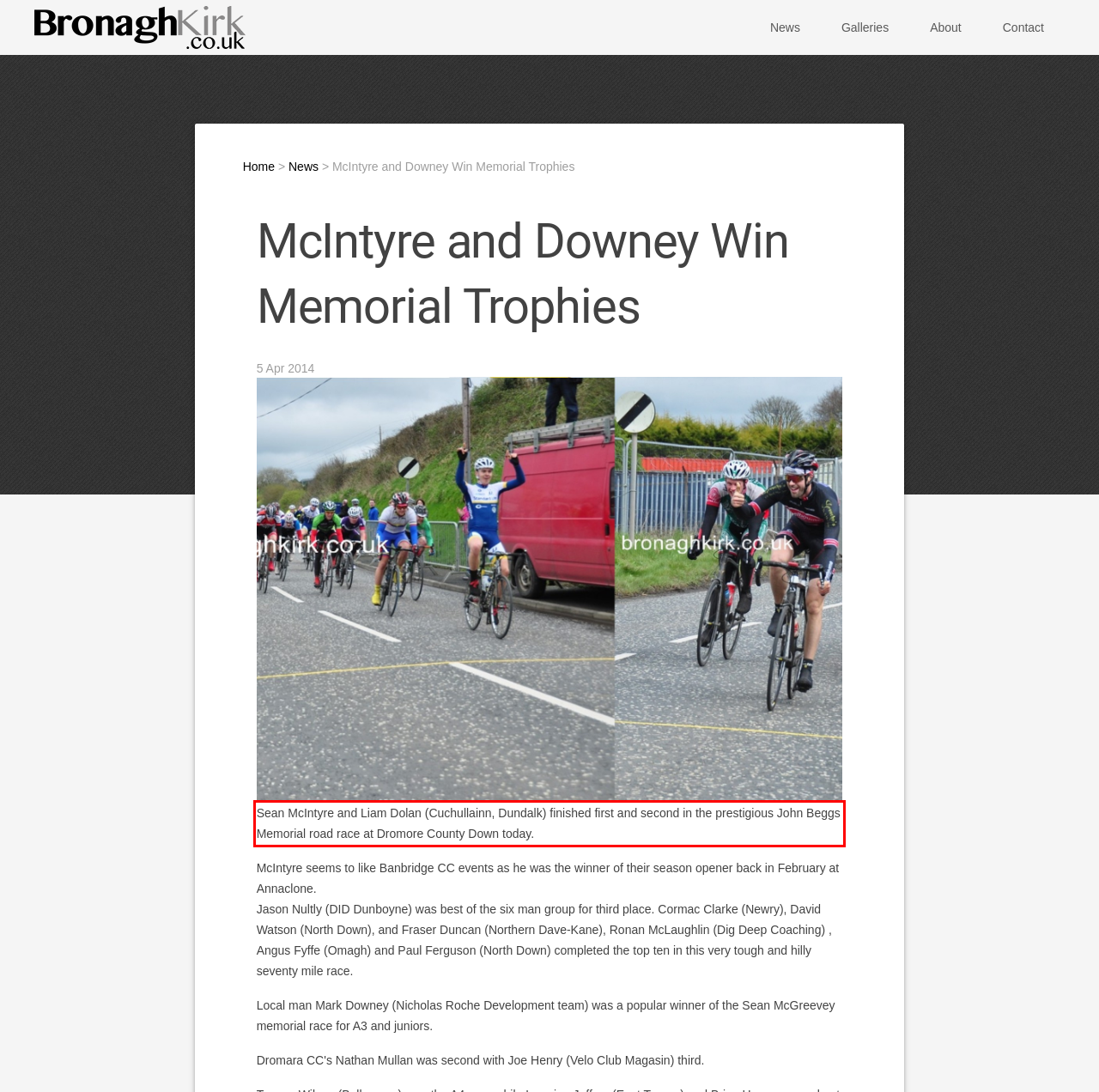You are looking at a screenshot of a webpage with a red rectangle bounding box. Use OCR to identify and extract the text content found inside this red bounding box.

Sean McIntyre and Liam Dolan (Cuchullainn, Dundalk) finished first and second in the prestigious John Beggs Memorial road race at Dromore County Down today.